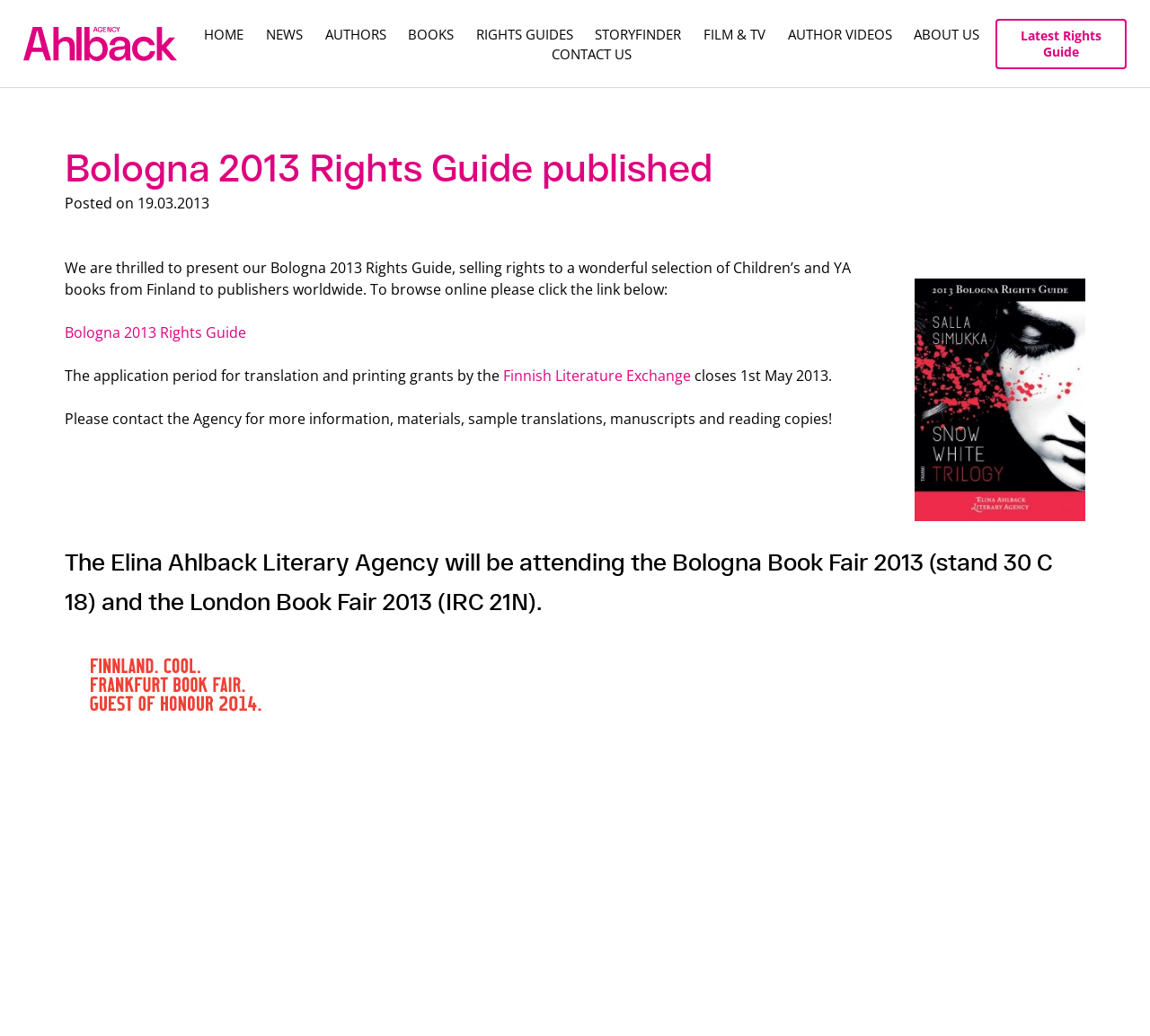Use a single word or phrase to answer the question:
What is the purpose of the Bologna 2013 Rights Guide?

Selling rights to publishers worldwide